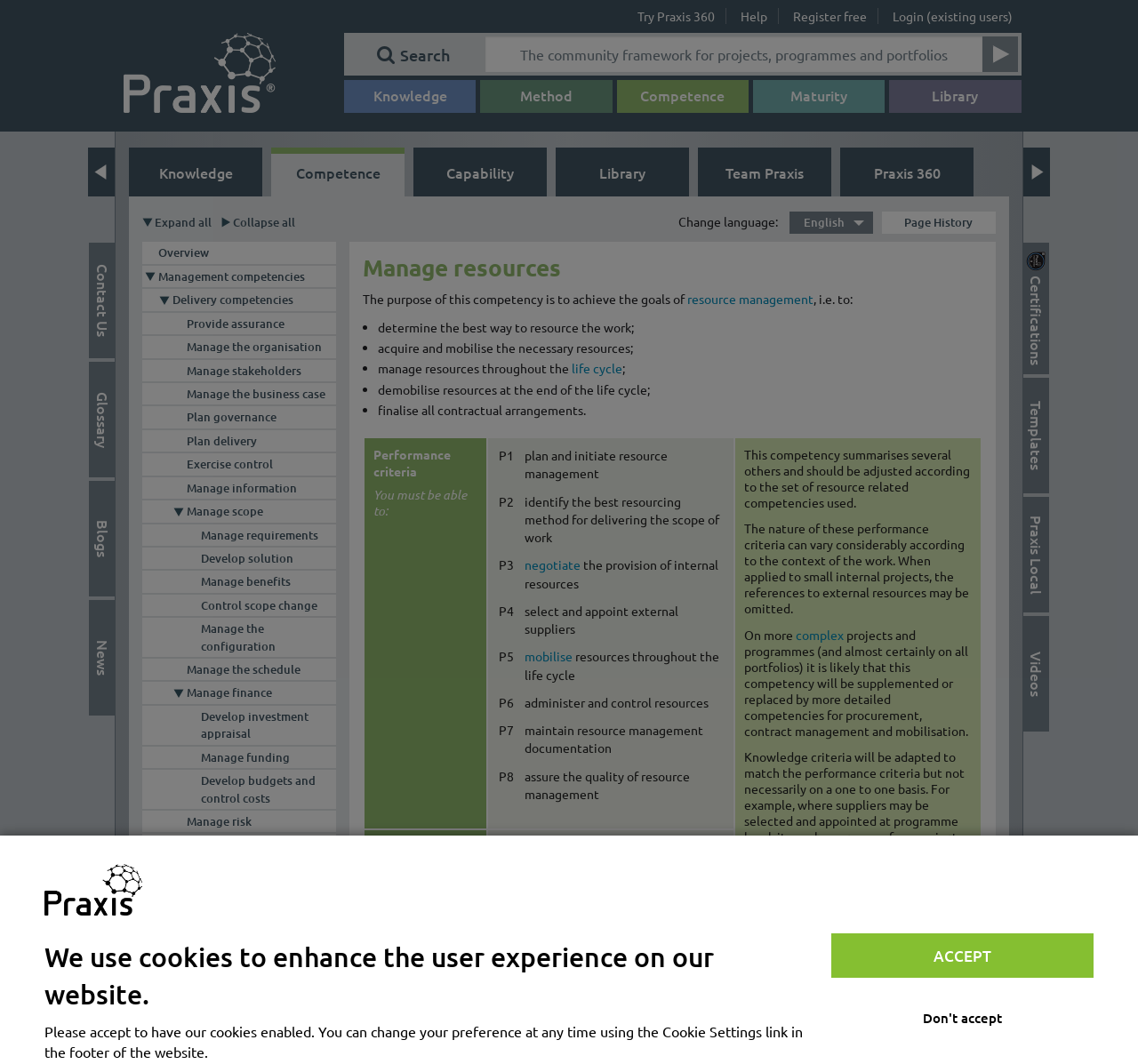What is the purpose of the 'Search' textbox?
Carefully analyze the image and provide a thorough answer to the question.

The 'Search' textbox is located at the top of the webpage, and its purpose is to allow users to search for specific resources within the Praxis Framework. This is evident from the 'Search' label next to the textbox and the button next to it, which suggests that users can input keywords or phrases to find relevant resources.